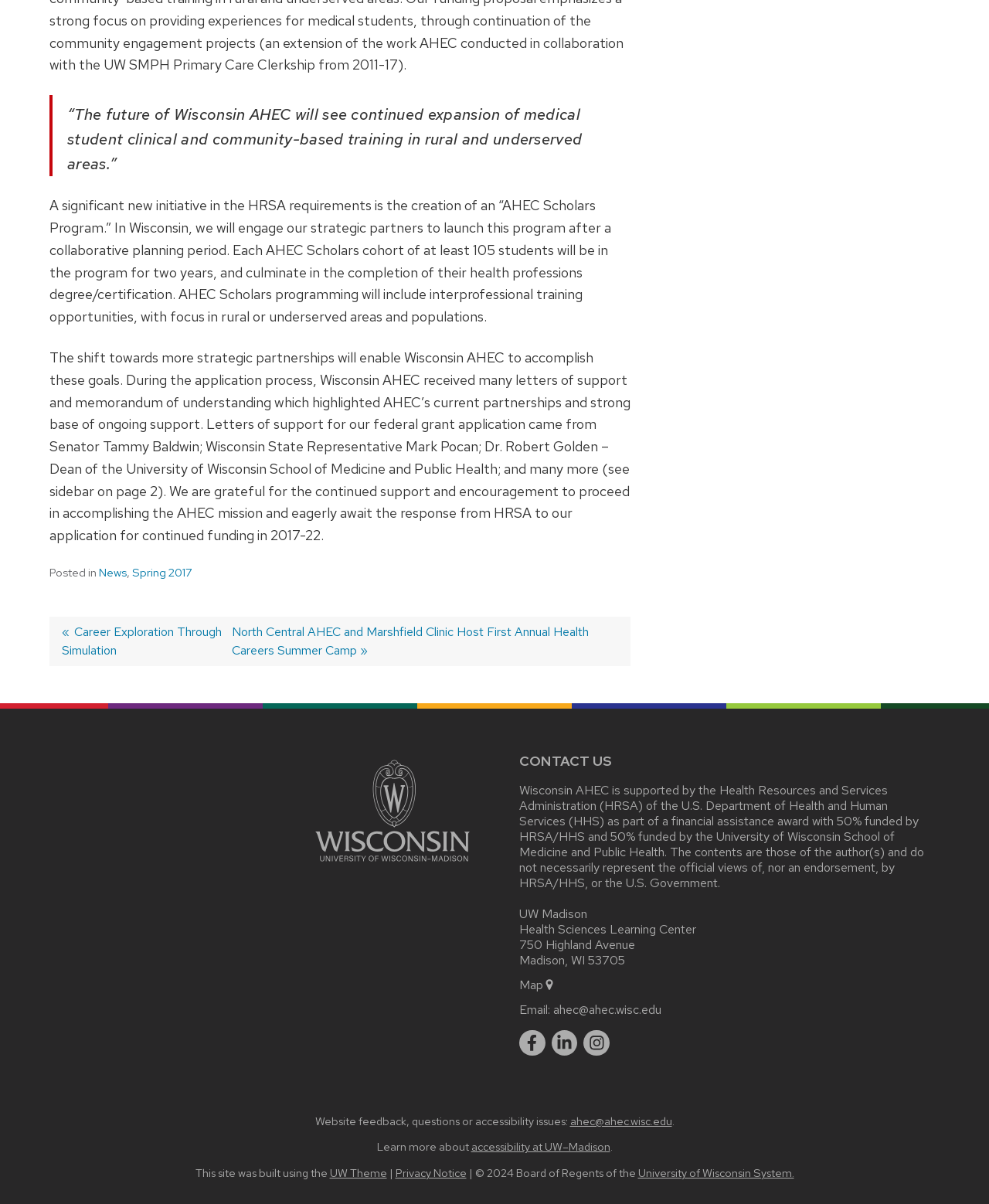Highlight the bounding box coordinates of the region I should click on to meet the following instruction: "Click on the 'Next post: North Central AHEC and Marshfield Clinic Host First Annual Health Careers Summer Camp»' link".

[0.234, 0.518, 0.595, 0.547]